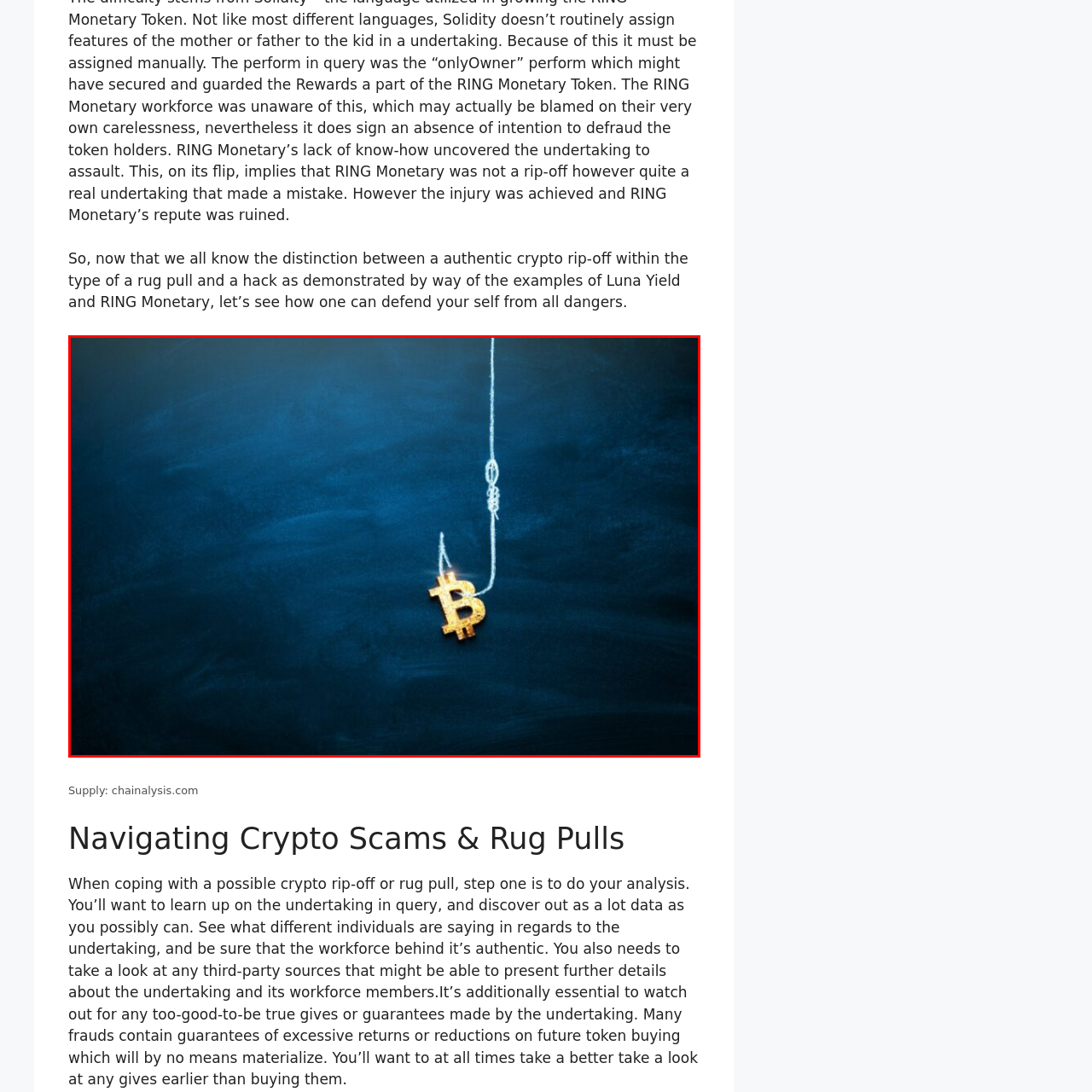What is the importance of vigilance and research in crypto projects?
Check the image inside the red bounding box and provide your answer in a single word or short phrase.

To avoid scams